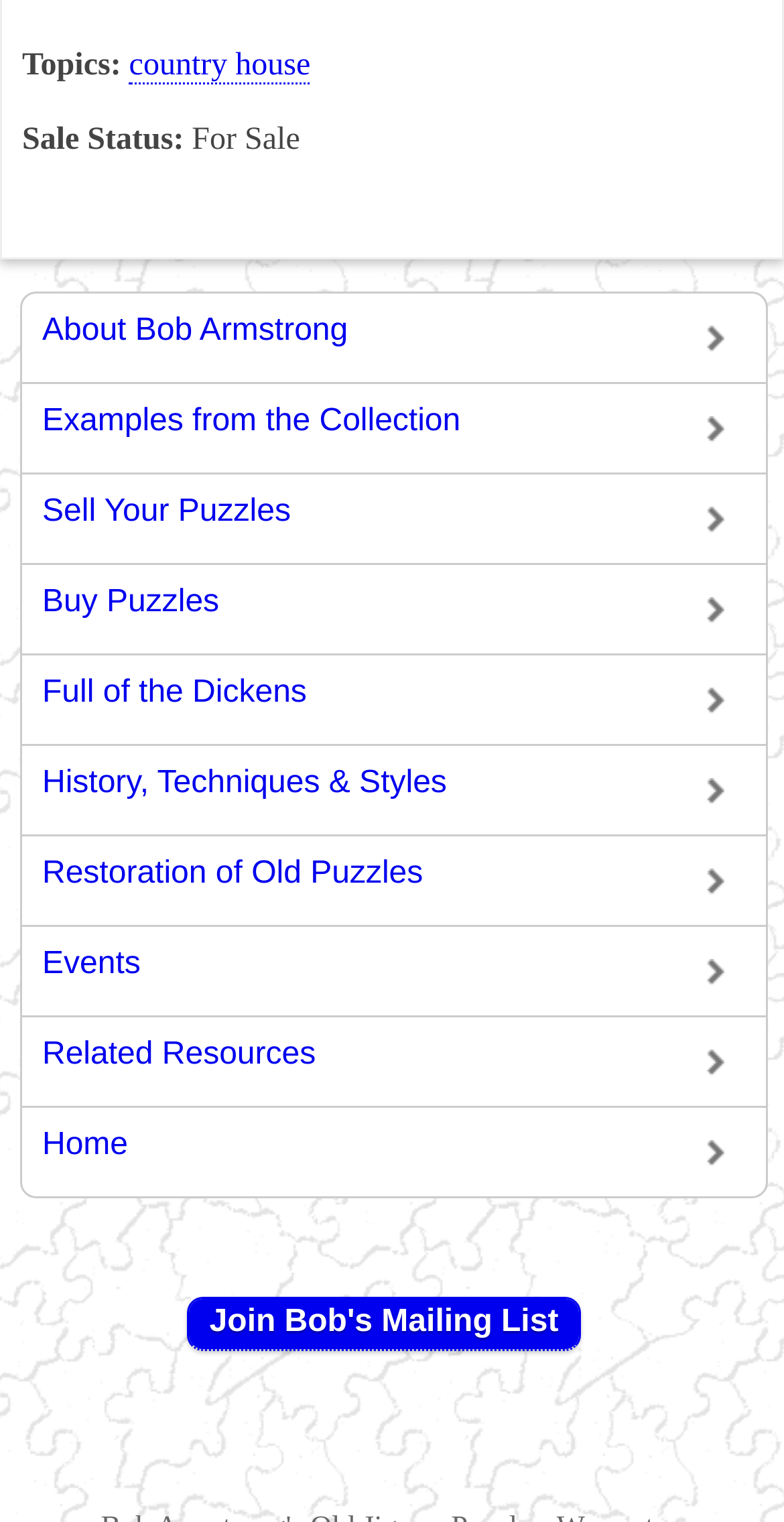Can you find the bounding box coordinates of the area I should click to execute the following instruction: "Learn about Bob Armstrong"?

[0.028, 0.193, 0.977, 0.252]